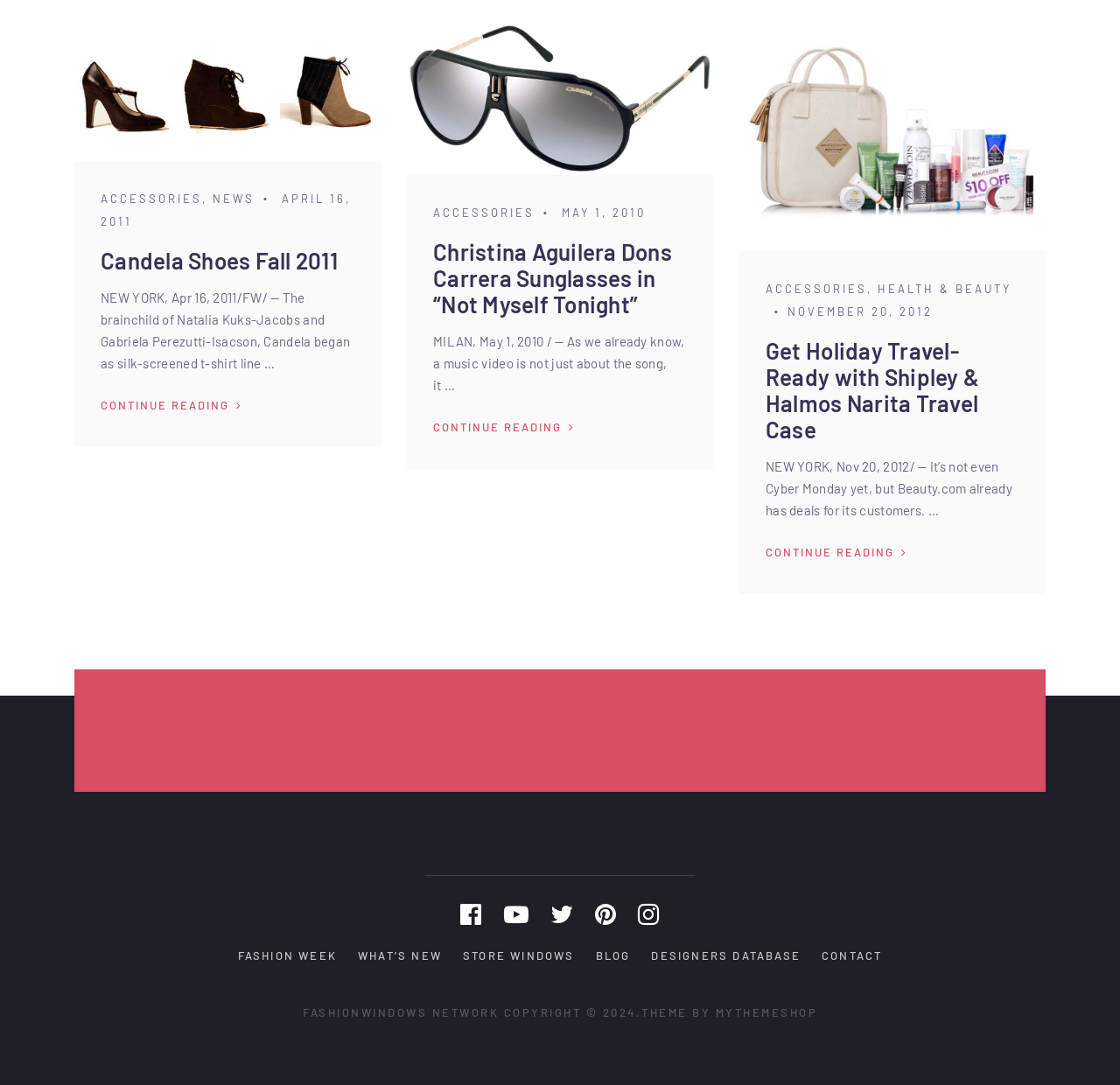What is the date of the second article? Analyze the screenshot and reply with just one word or a short phrase.

MAY 1, 2010